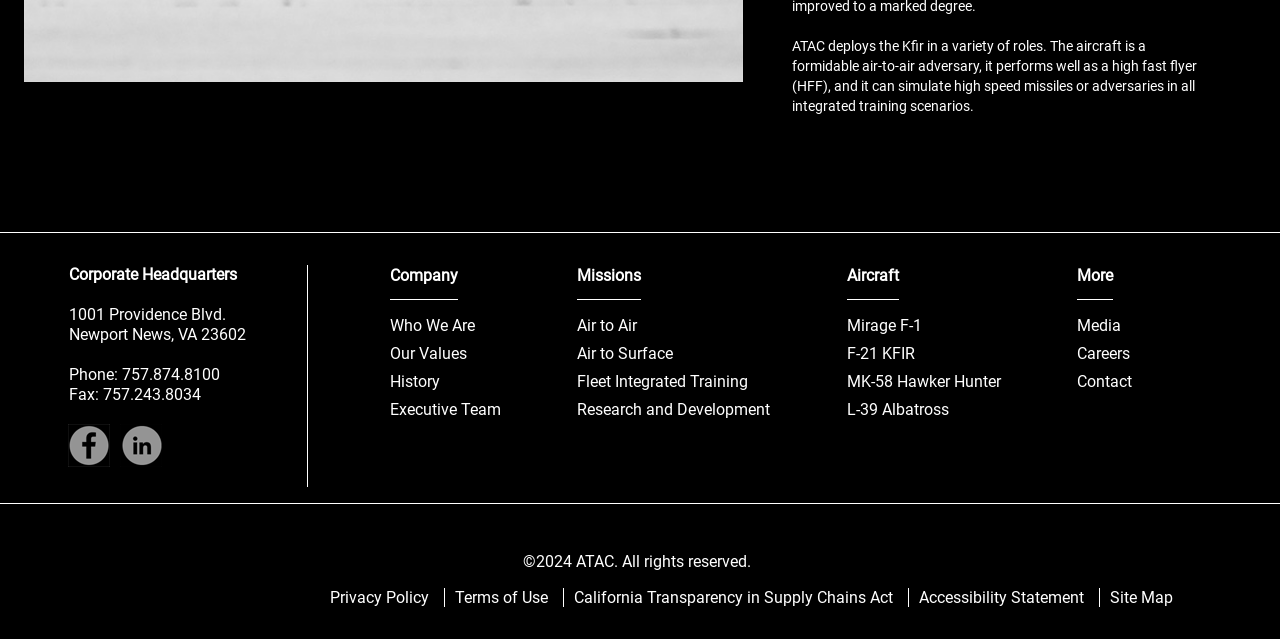Please determine the bounding box coordinates of the element's region to click for the following instruction: "Visit ABDAS – Africa information and Business Directory".

None